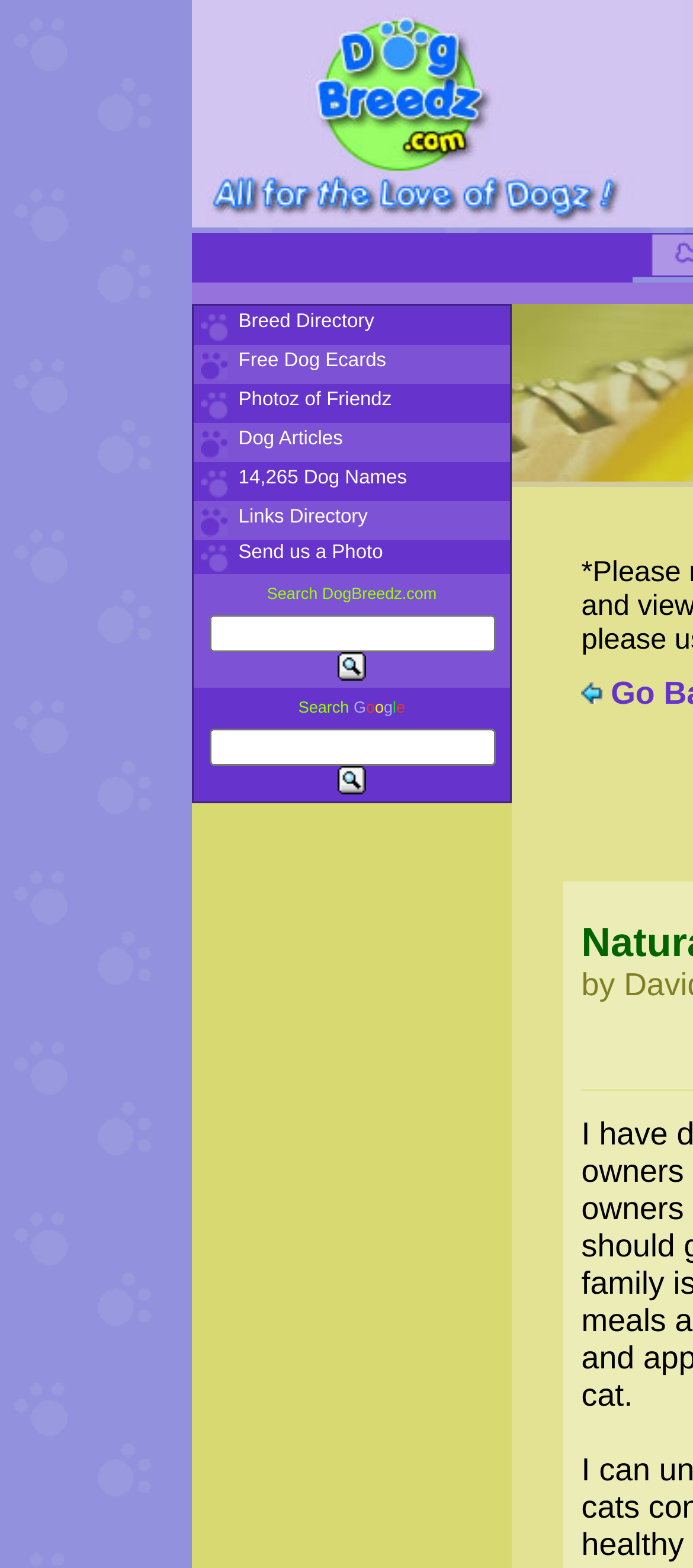Please determine the bounding box coordinates, formatted as (top-left x, top-left y, bottom-right x, bottom-right y), with all values as floating point numbers between 0 and 1. Identify the bounding box of the region described as: Cliff Vogl

None